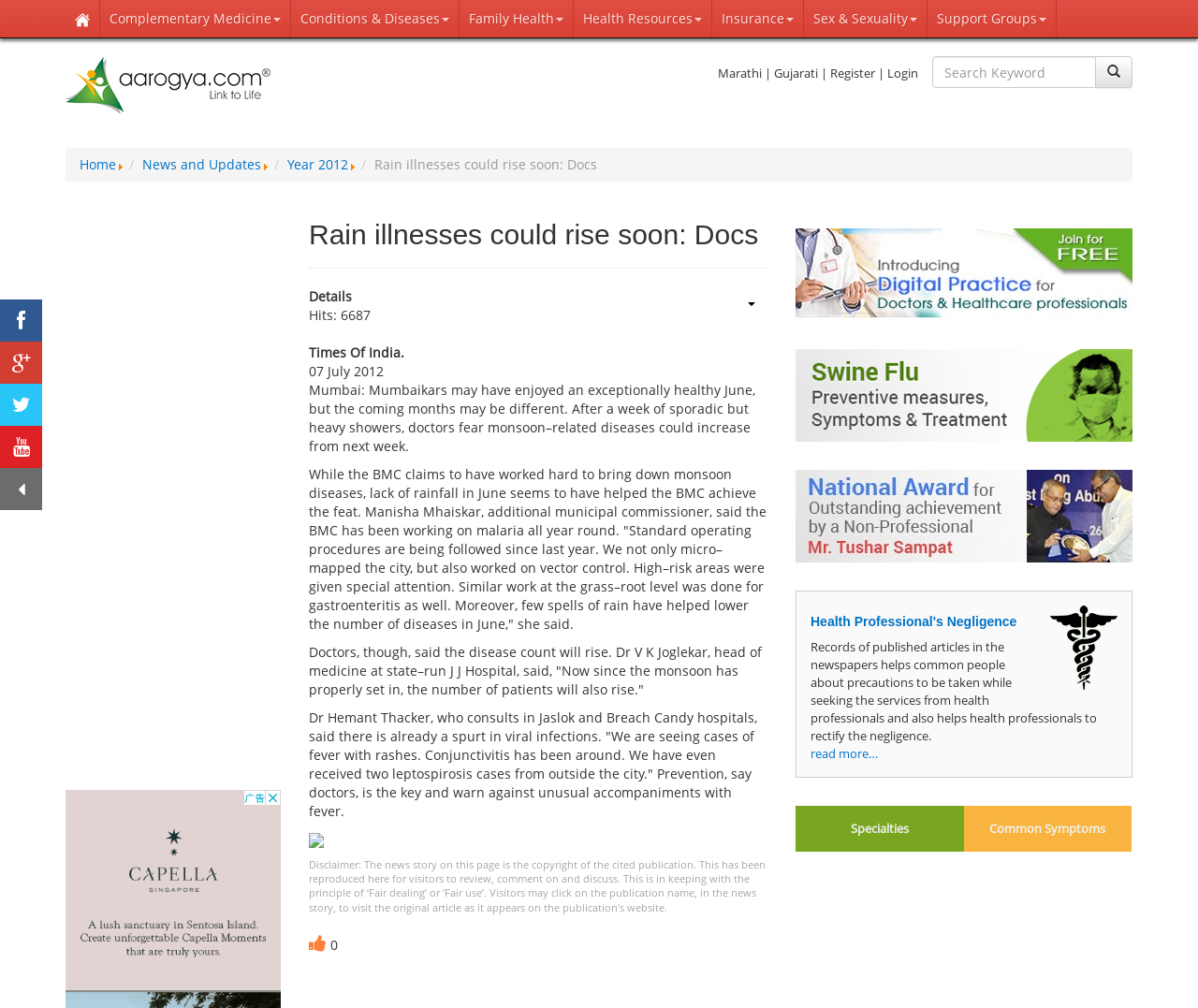What is the main topic of the news article?
Provide a well-explained and detailed answer to the question.

The main topic of the news article is about the potential rise of rain illnesses in Mumbai due to the monsoon season, as mentioned in the title 'Rain illnesses could rise soon: Docs'.